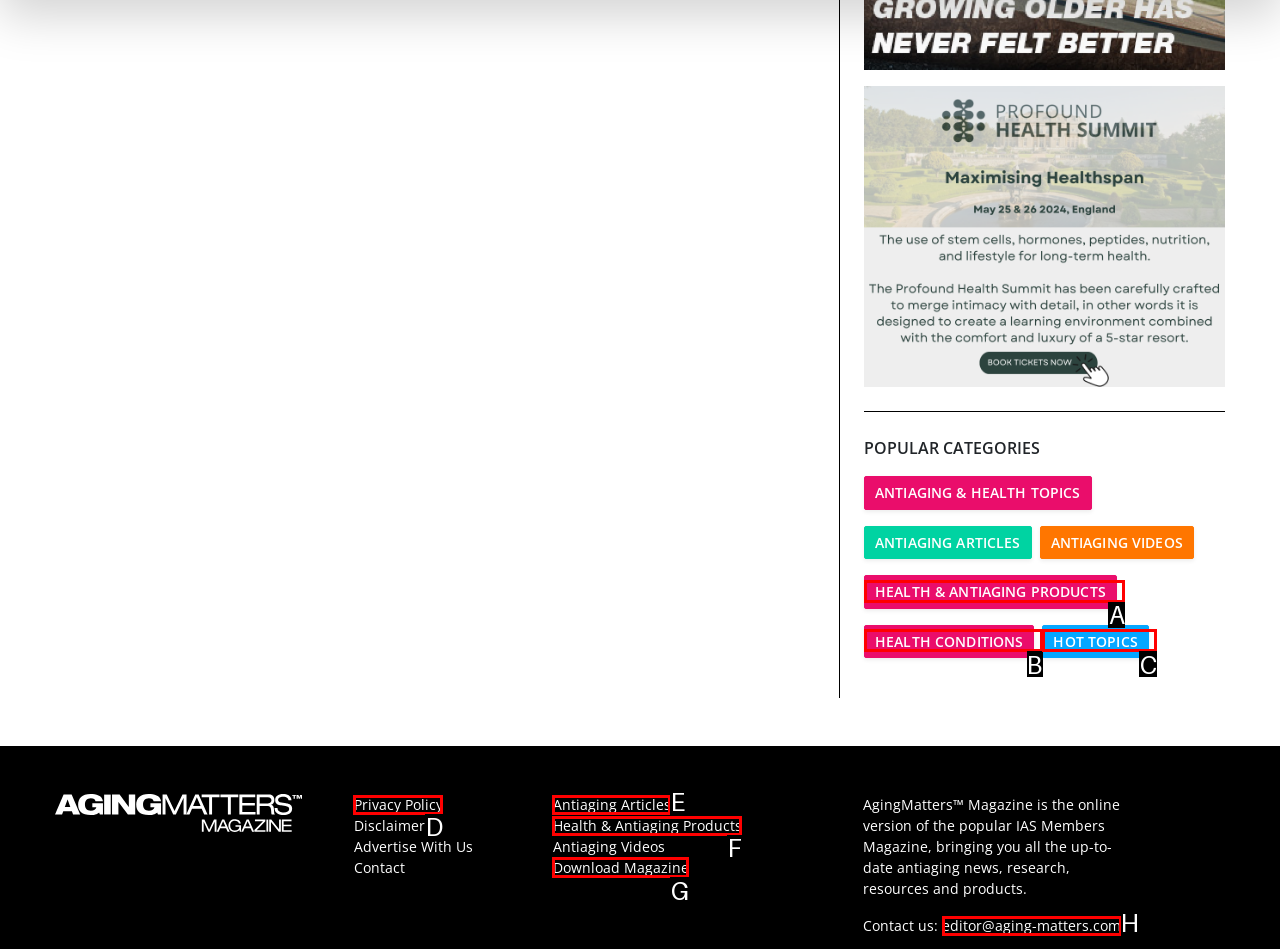Identify the letter of the correct UI element to fulfill the task: Download Magazine from the given options in the screenshot.

G